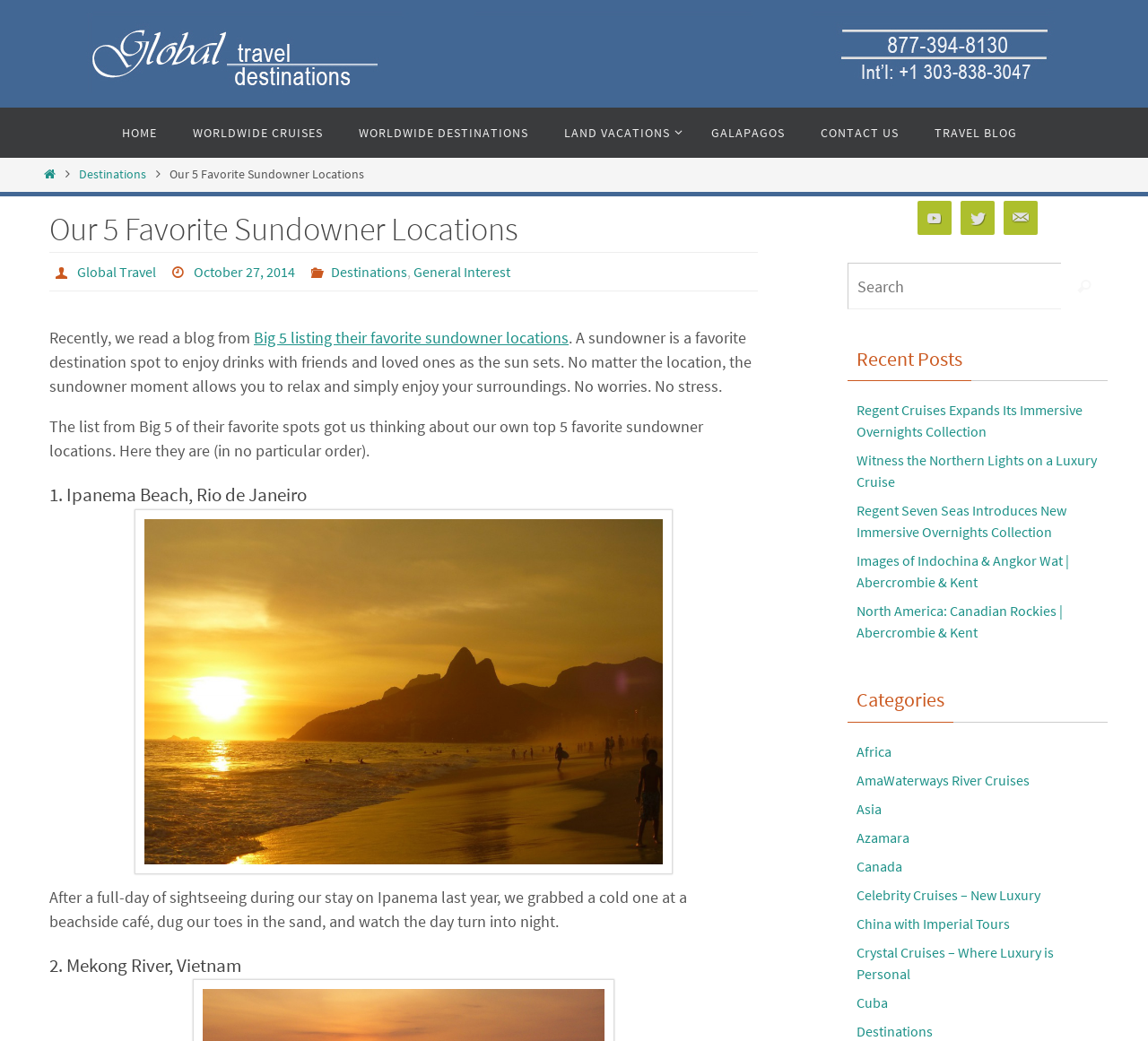What is the purpose of a sundowner?
From the screenshot, supply a one-word or short-phrase answer.

To relax and enjoy surroundings